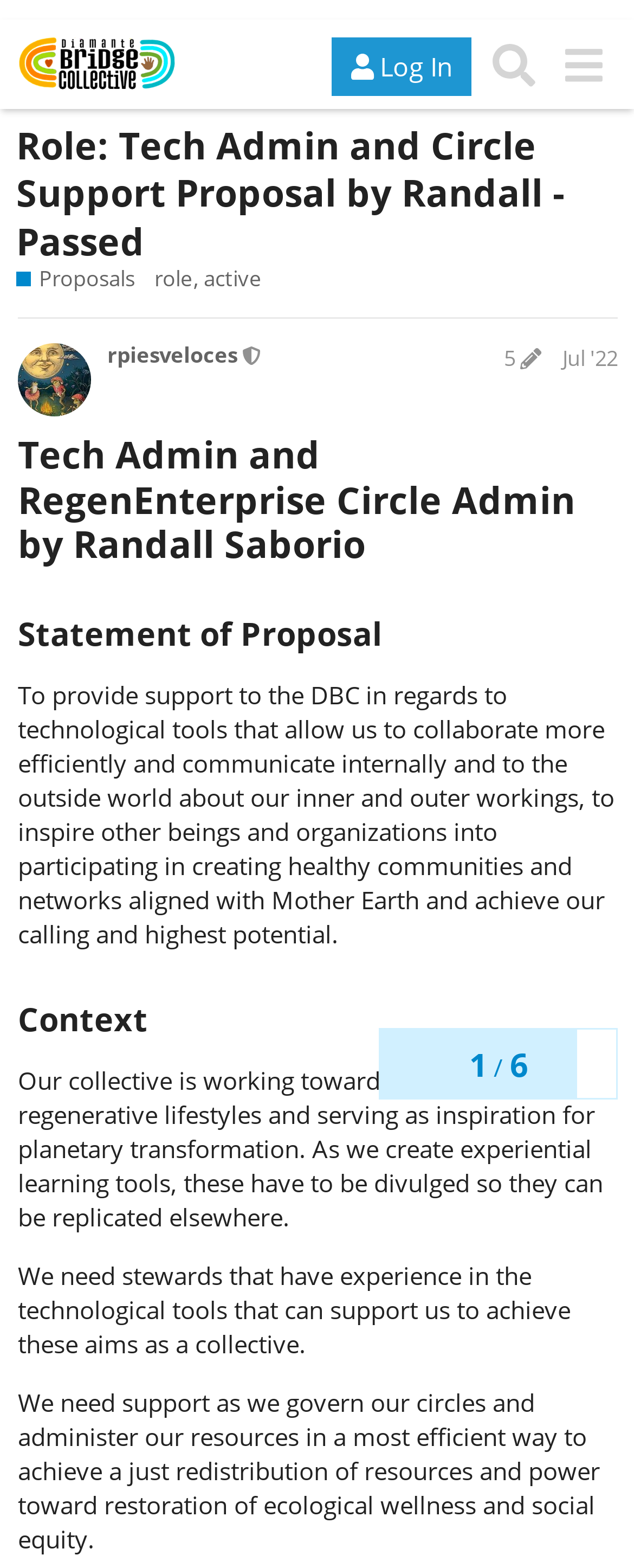Locate the bounding box of the UI element defined by this description: "Classic Literature Study Guides". The coordinates should be given as four float numbers between 0 and 1, formatted as [left, top, right, bottom].

None